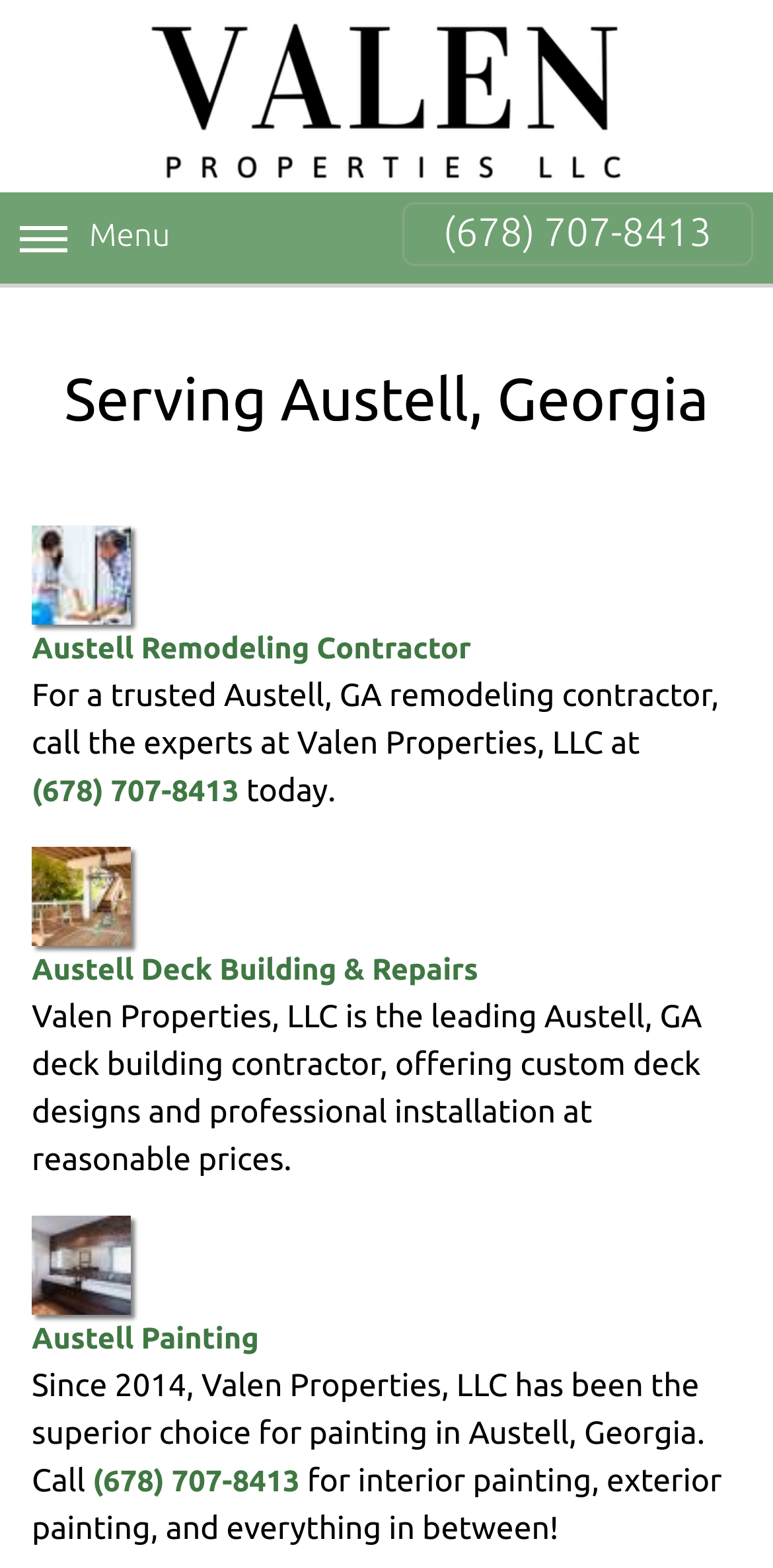Please answer the following question using a single word or phrase: 
What is the location served by Valen Properties, LLC?

Austell, Georgia